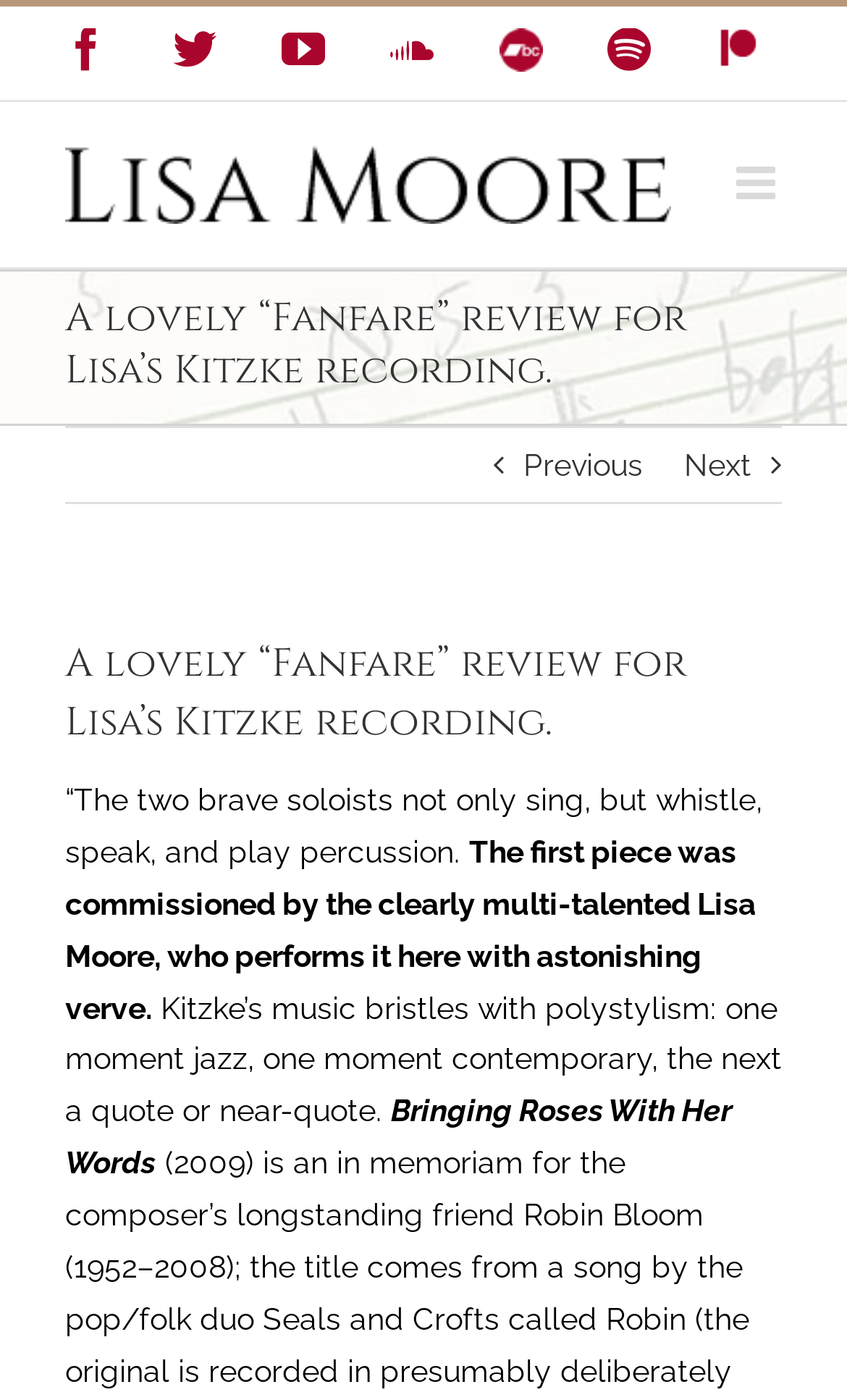Please identify the bounding box coordinates of the region to click in order to complete the task: "Go to Top". The coordinates must be four float numbers between 0 and 1, specified as [left, top, right, bottom].

[0.695, 0.916, 0.808, 0.984]